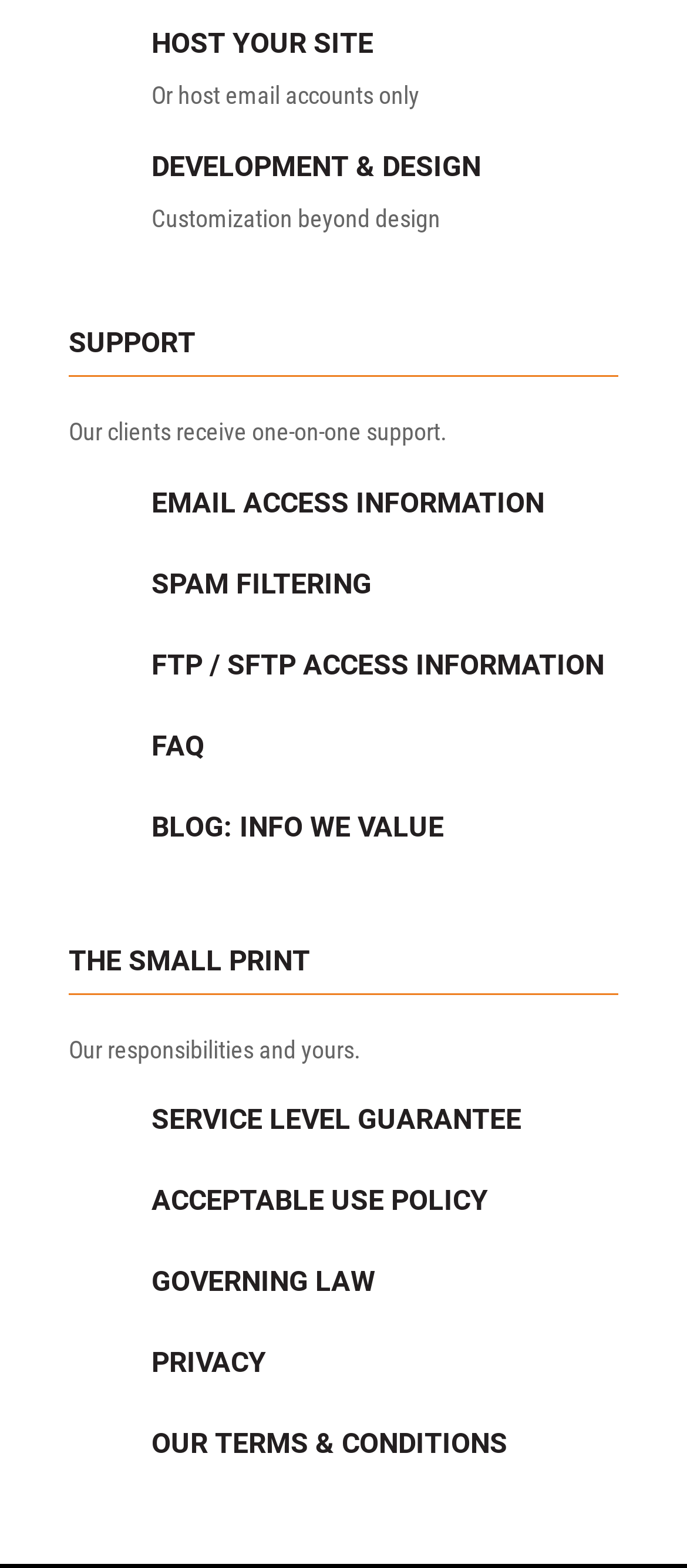Please determine the bounding box coordinates, formatted as (top-left x, top-left y, bottom-right x, bottom-right y), with all values as floating point numbers between 0 and 1. Identify the bounding box of the region described as: 

[0.1, 0.098, 0.182, 0.116]